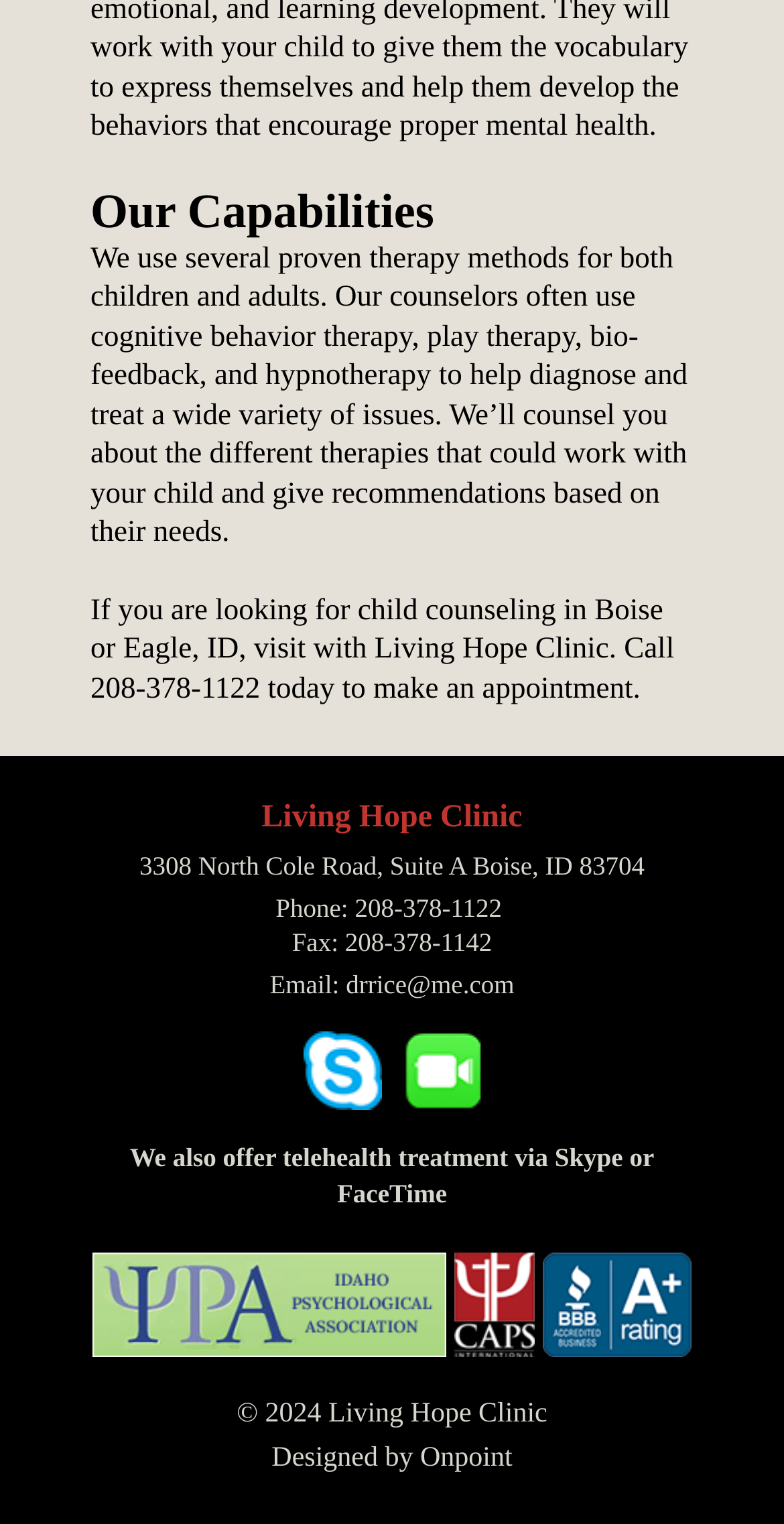Extract the bounding box for the UI element that matches this description: "208-378-1142".

[0.432, 0.608, 0.628, 0.628]